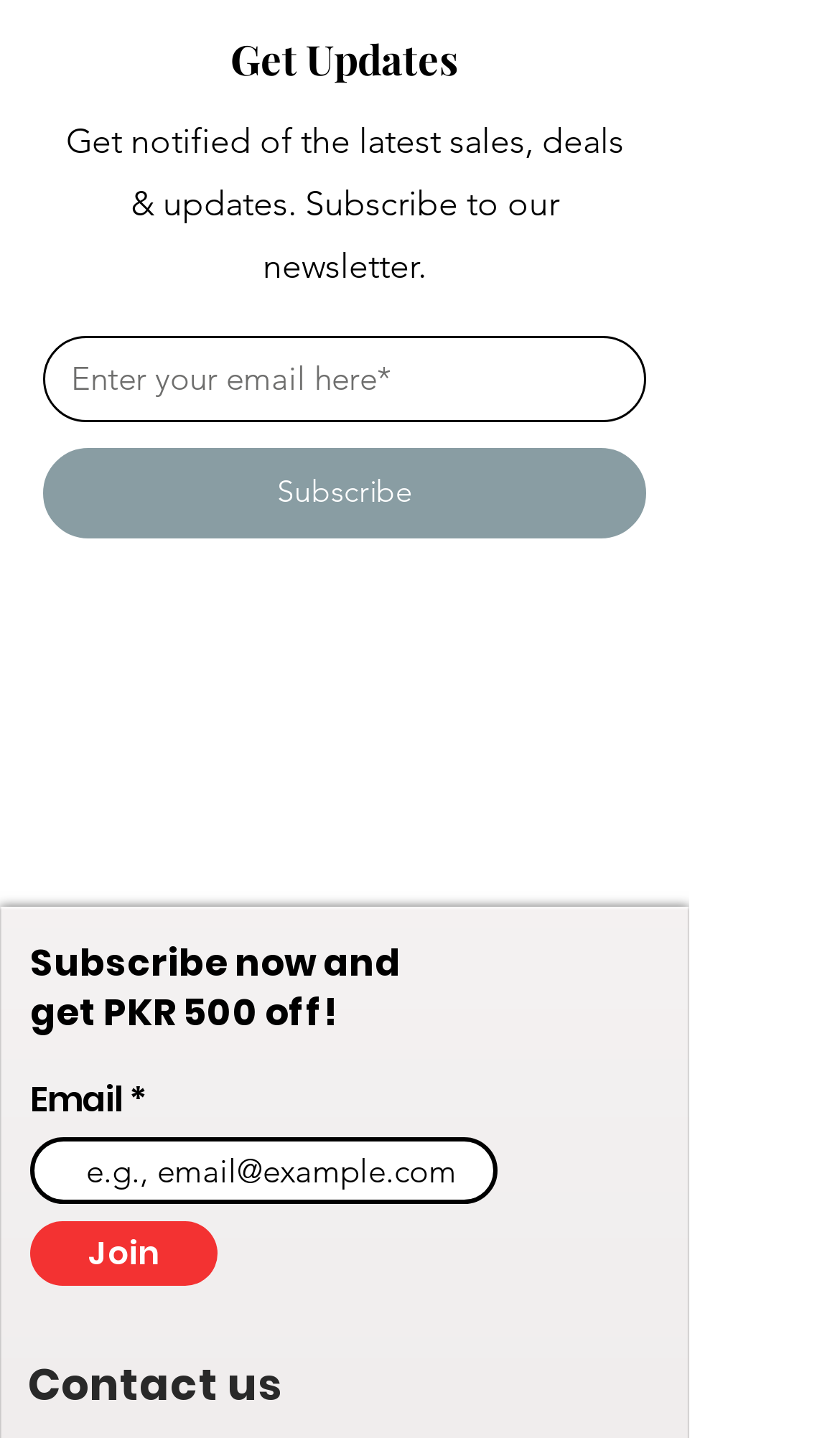Using the information in the image, could you please answer the following question in detail:
How many email input fields are there?

There are two email input fields on the webpage. The first one is located below the 'Get Updates' heading, and the second one is located below the 'Subscribe now and get PKR 500 off!' heading.